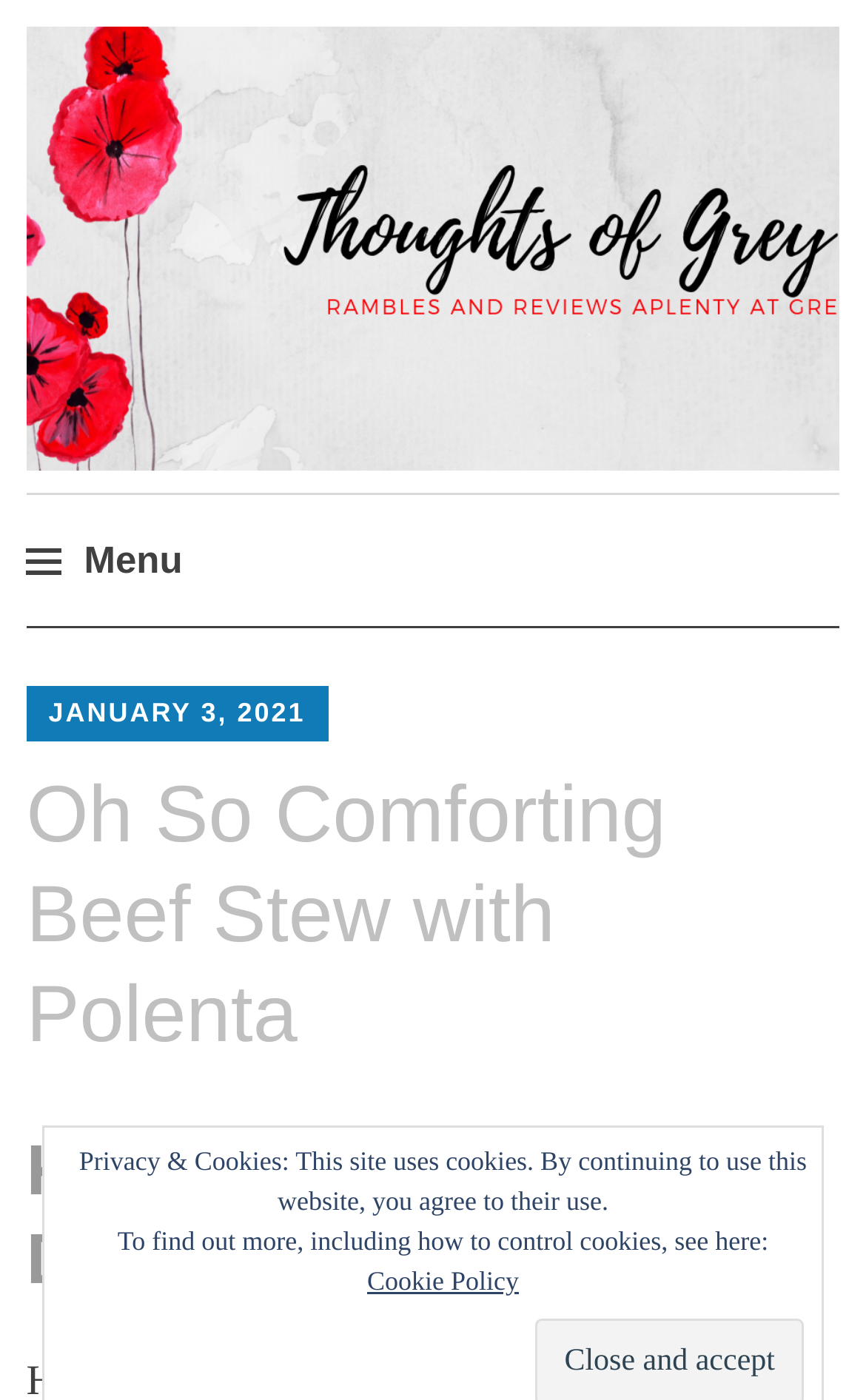Please answer the following question using a single word or phrase: 
What is the category of the blog post?

Rambles and Reviews